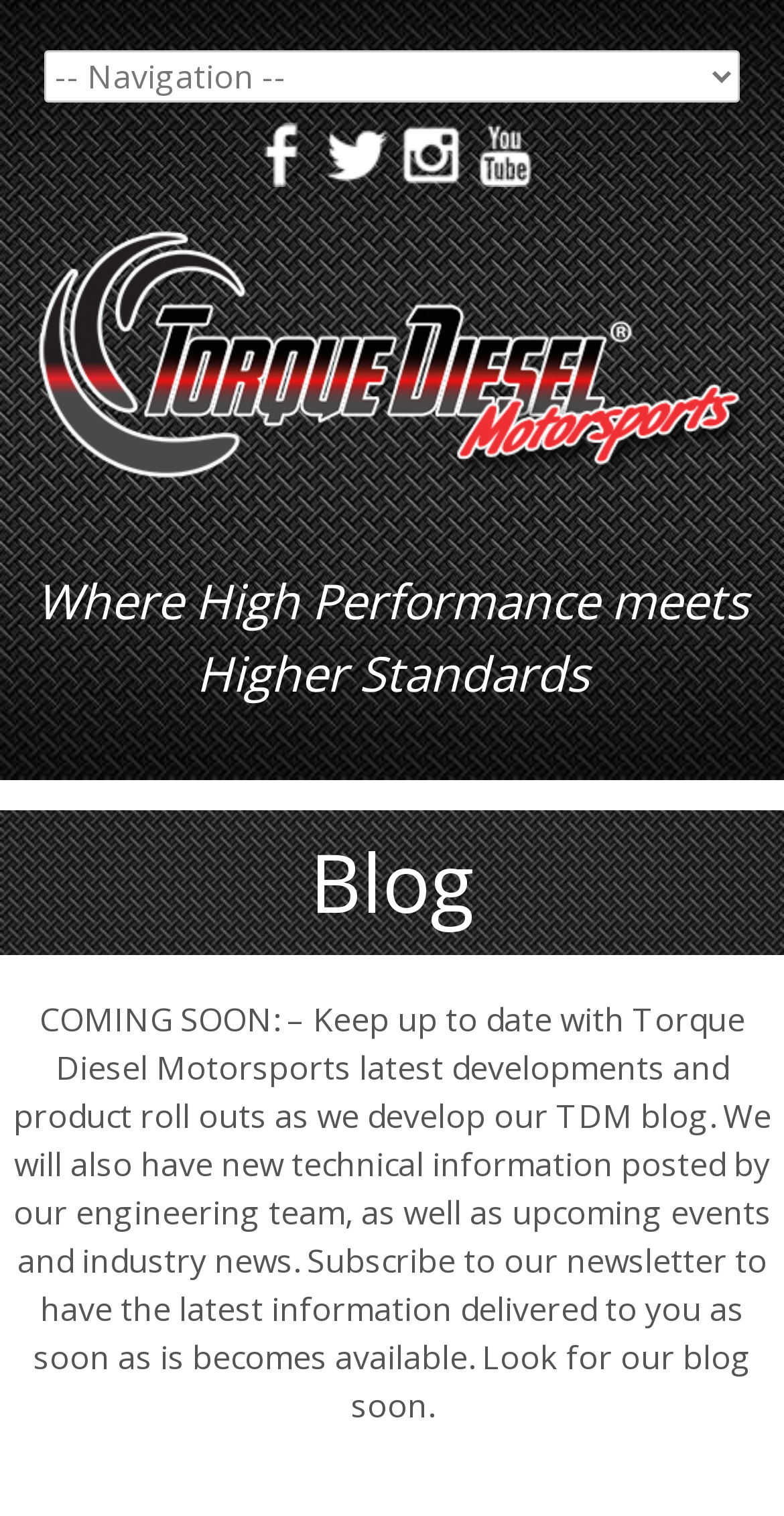Locate the bounding box of the UI element with the following description: "alt="Subscribe on YouTube"".

[0.601, 0.103, 0.683, 0.129]